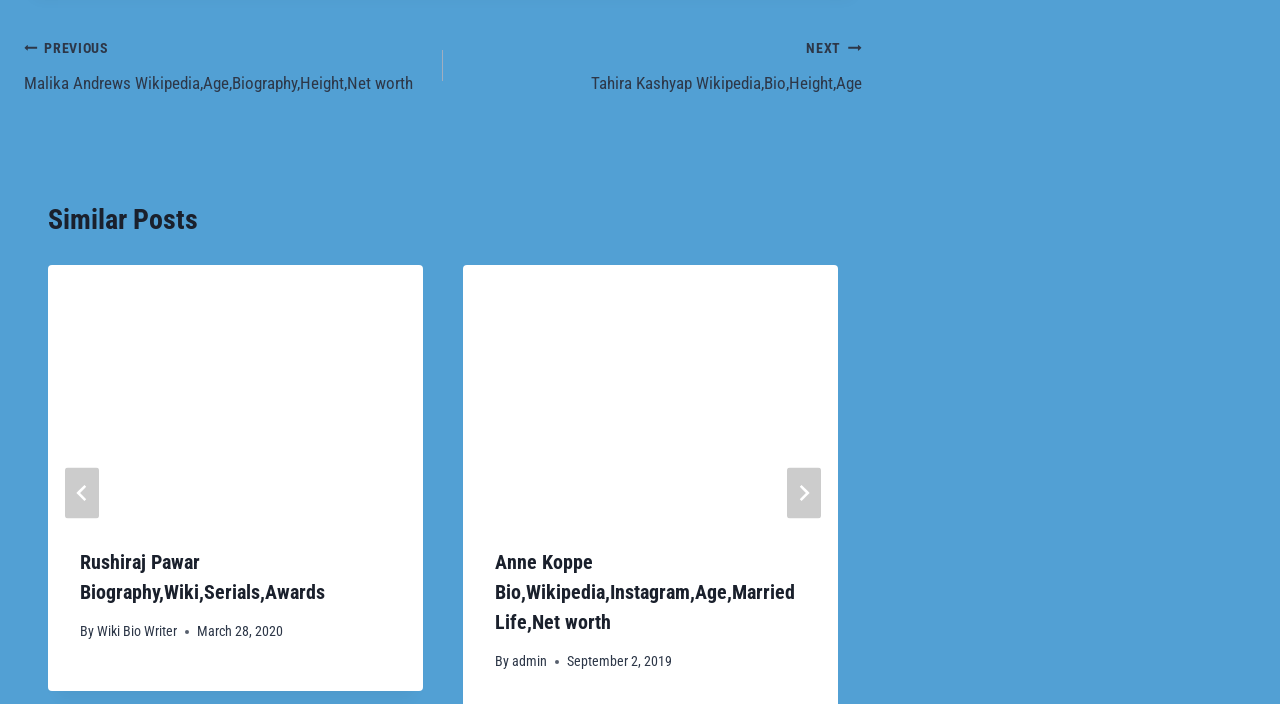Highlight the bounding box coordinates of the region I should click on to meet the following instruction: "view Rushiraj Pawar's biography".

[0.038, 0.377, 0.33, 0.732]